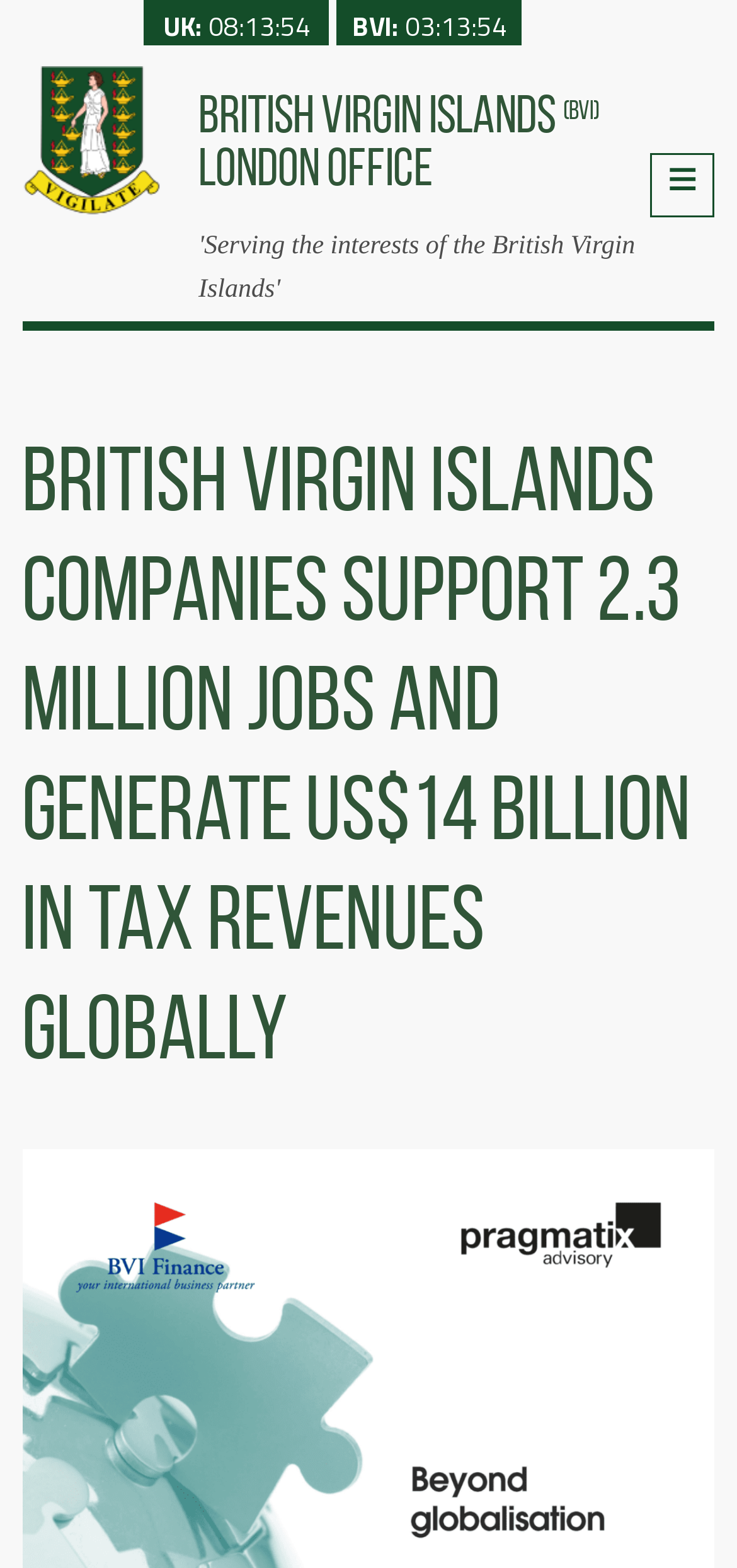What is the name of the office?
Please provide a full and detailed response to the question.

I found the answer by looking at the link element with the text 'British Virgin Islands London Office' which is located at the top left of the webpage.